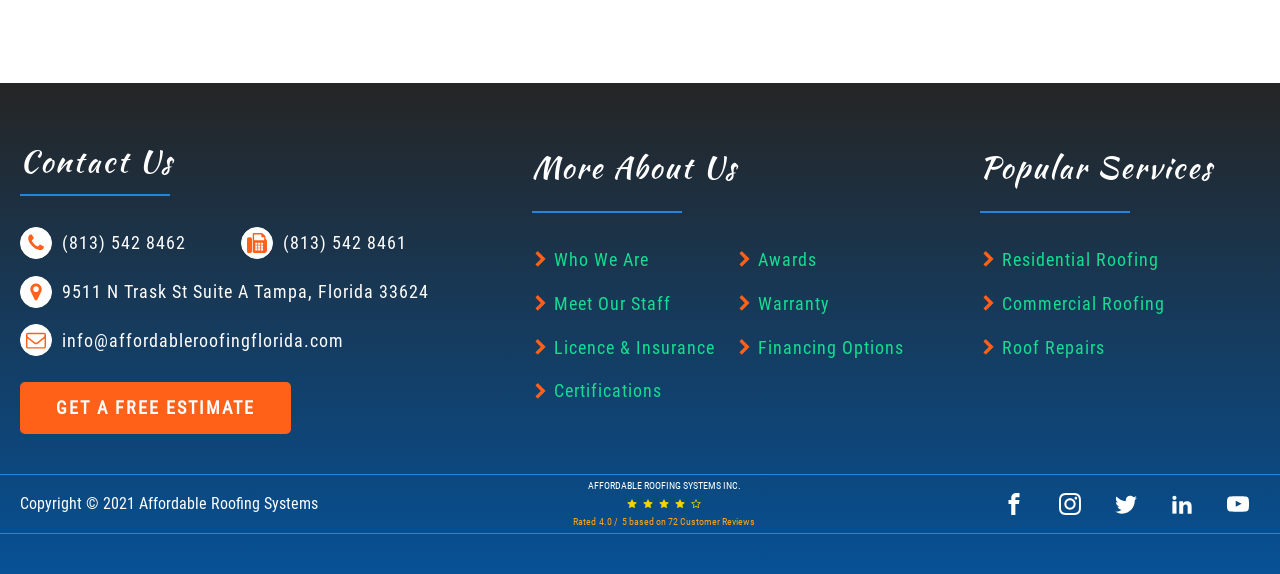What is the company's address?
Carefully examine the image and provide a detailed answer to the question.

The company's address can be found in the 'Contact Us' section, which is located at the top of the webpage. It is listed as '9511 N Trask St Suite A Tampa, Florida 33624'.